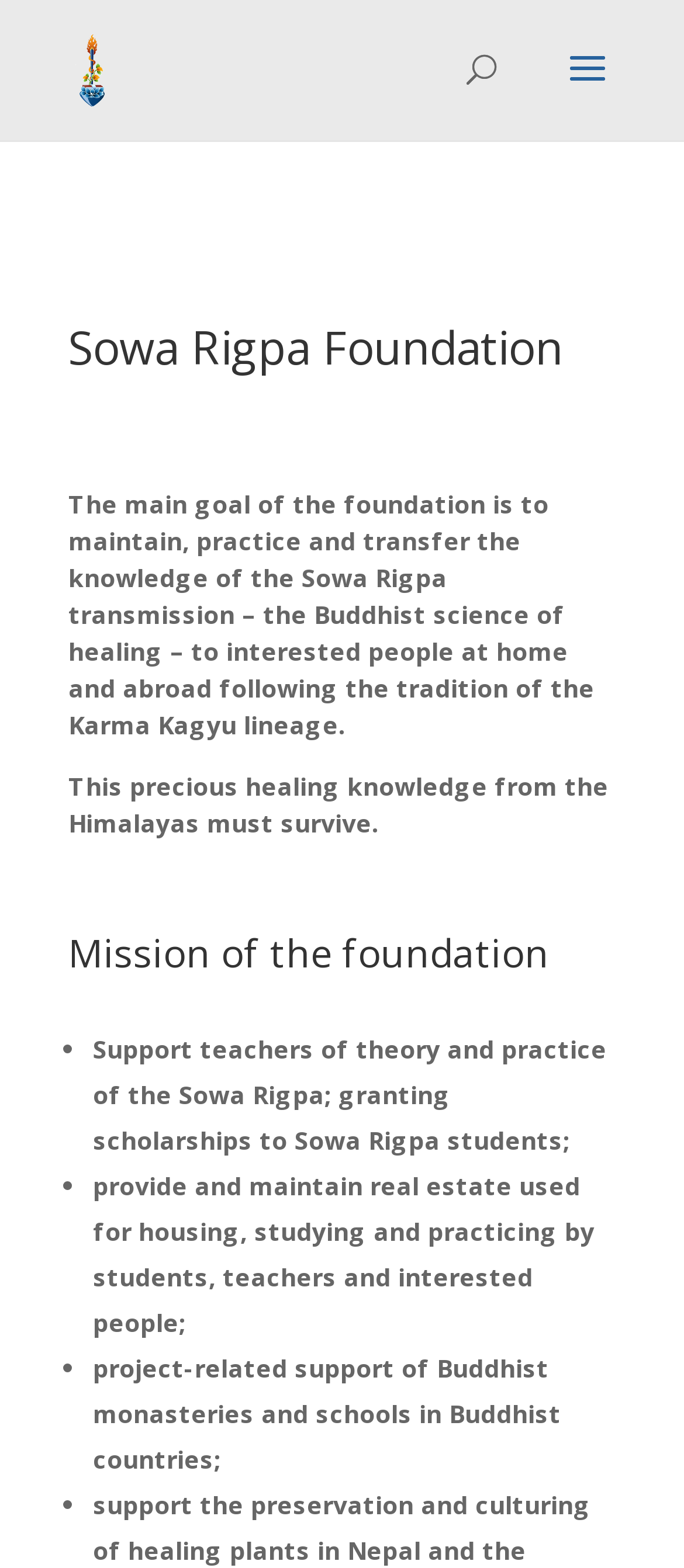Identify and provide the bounding box for the element described by: "alt="Stiftung Sowa Rigpa"".

[0.11, 0.032, 0.159, 0.053]